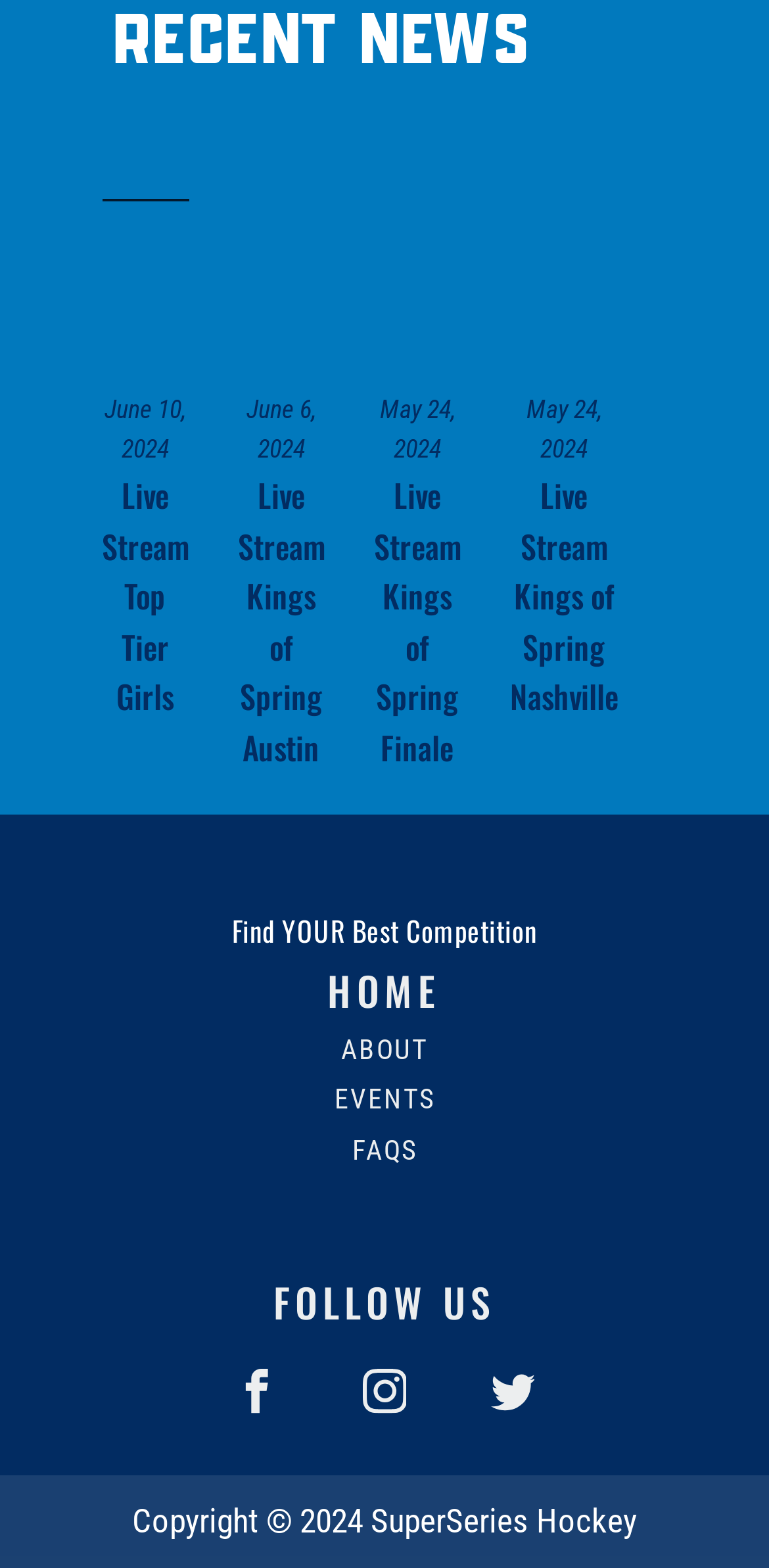What is the purpose of the 'Find YOUR Best Competition' text?
Using the image as a reference, deliver a detailed and thorough answer to the question.

The 'Find YOUR Best Competition' text is a StaticText element with a prominent position on the webpage. Its location and formatting suggest that it is a call-to-action or a slogan, encouraging users to find their best competition, likely in the context of the events listed on the webpage.